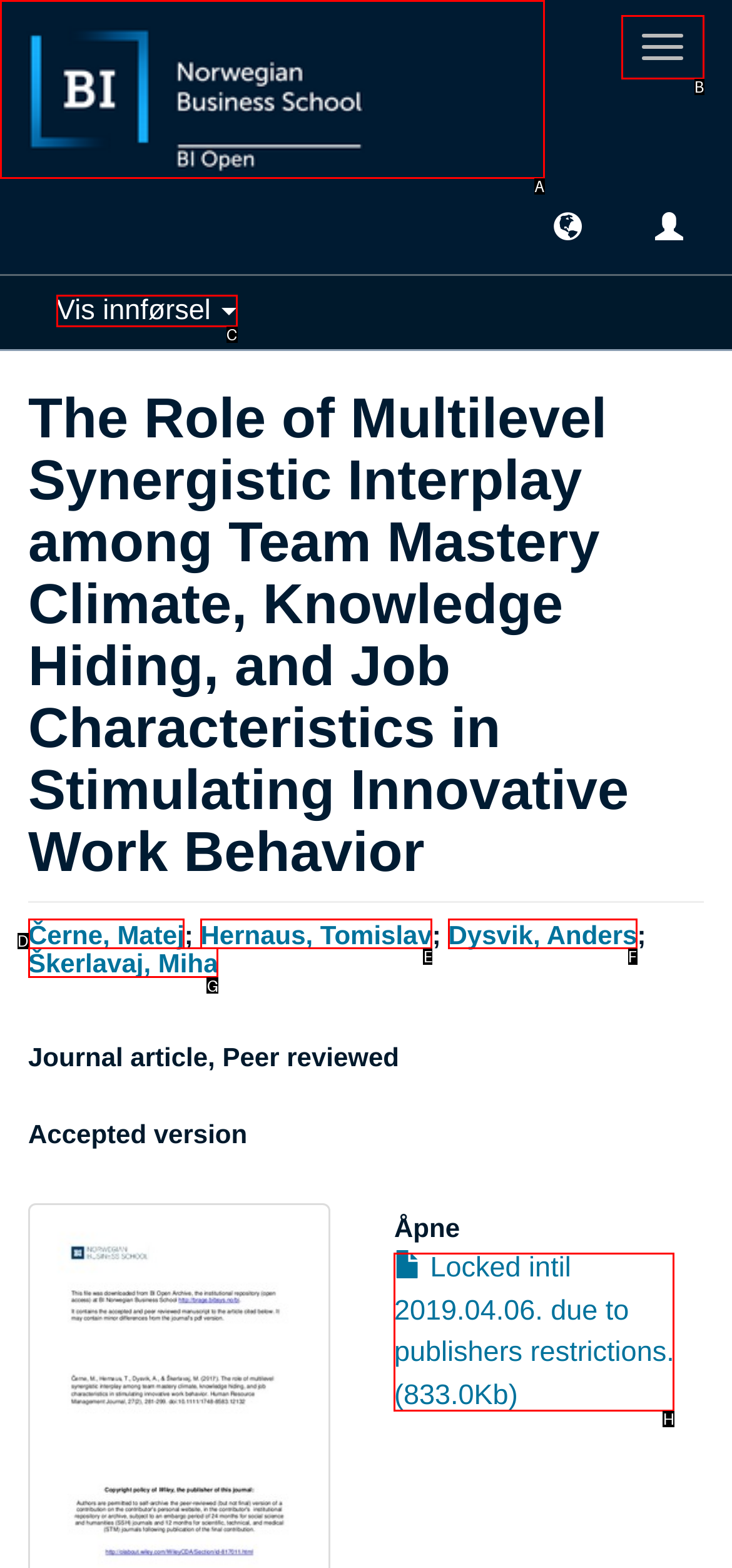What is the letter of the UI element you should click to View locked article? Provide the letter directly.

H